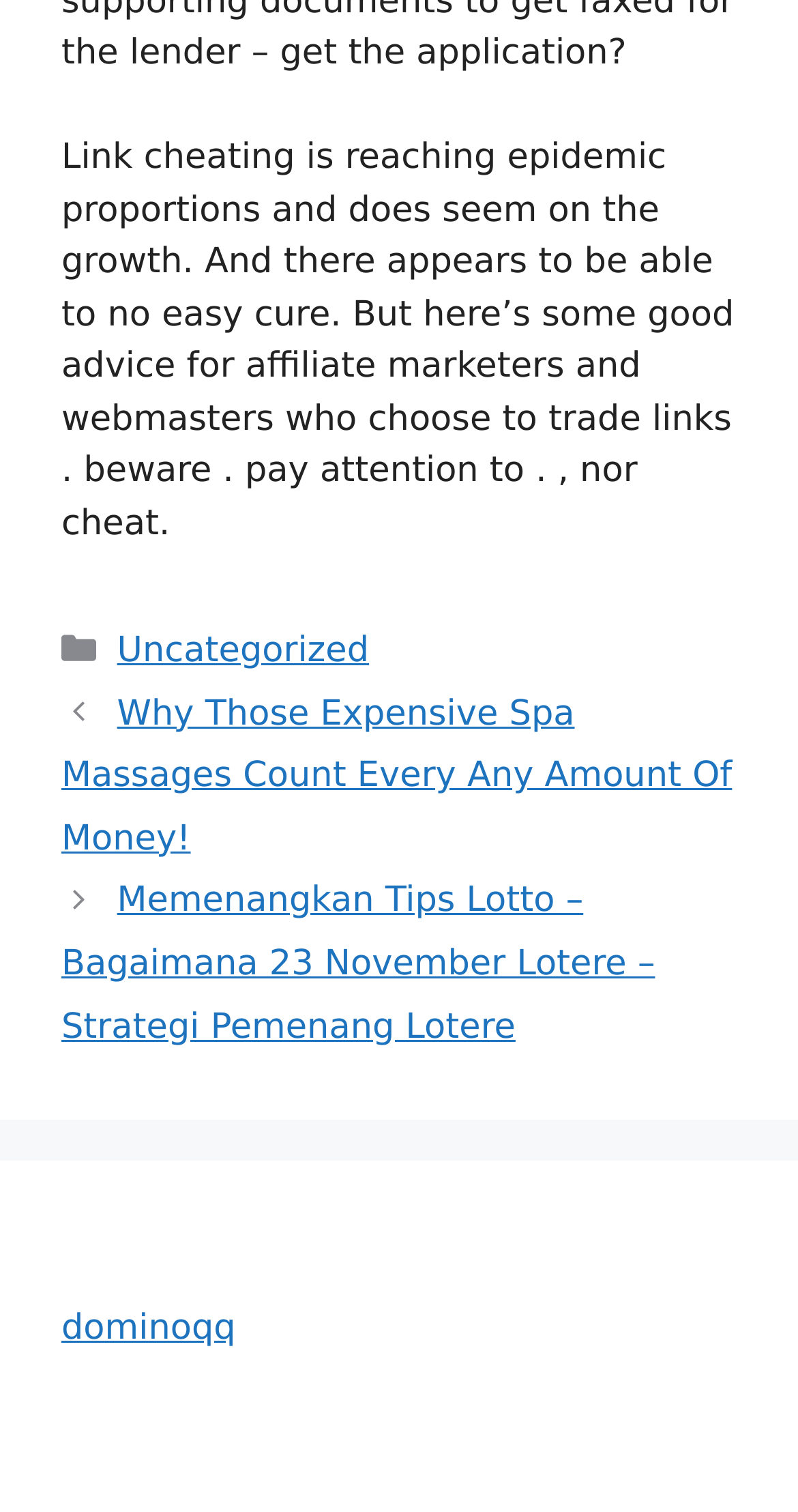Given the element description: "Uncategorized", predict the bounding box coordinates of this UI element. The coordinates must be four float numbers between 0 and 1, given as [left, top, right, bottom].

[0.147, 0.417, 0.462, 0.444]